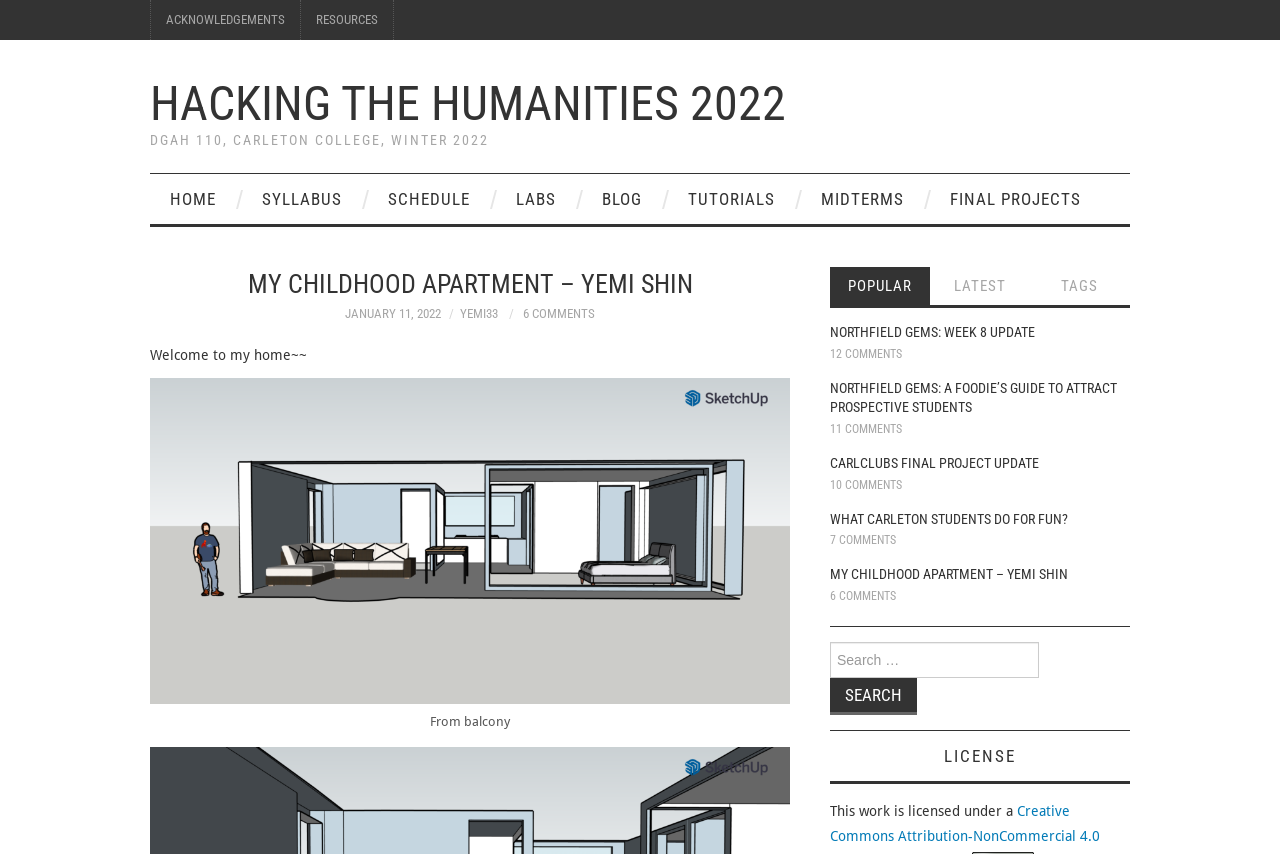Please identify the bounding box coordinates of the clickable element to fulfill the following instruction: "read northfield gems week 8 update". The coordinates should be four float numbers between 0 and 1, i.e., [left, top, right, bottom].

[0.648, 0.38, 0.809, 0.398]